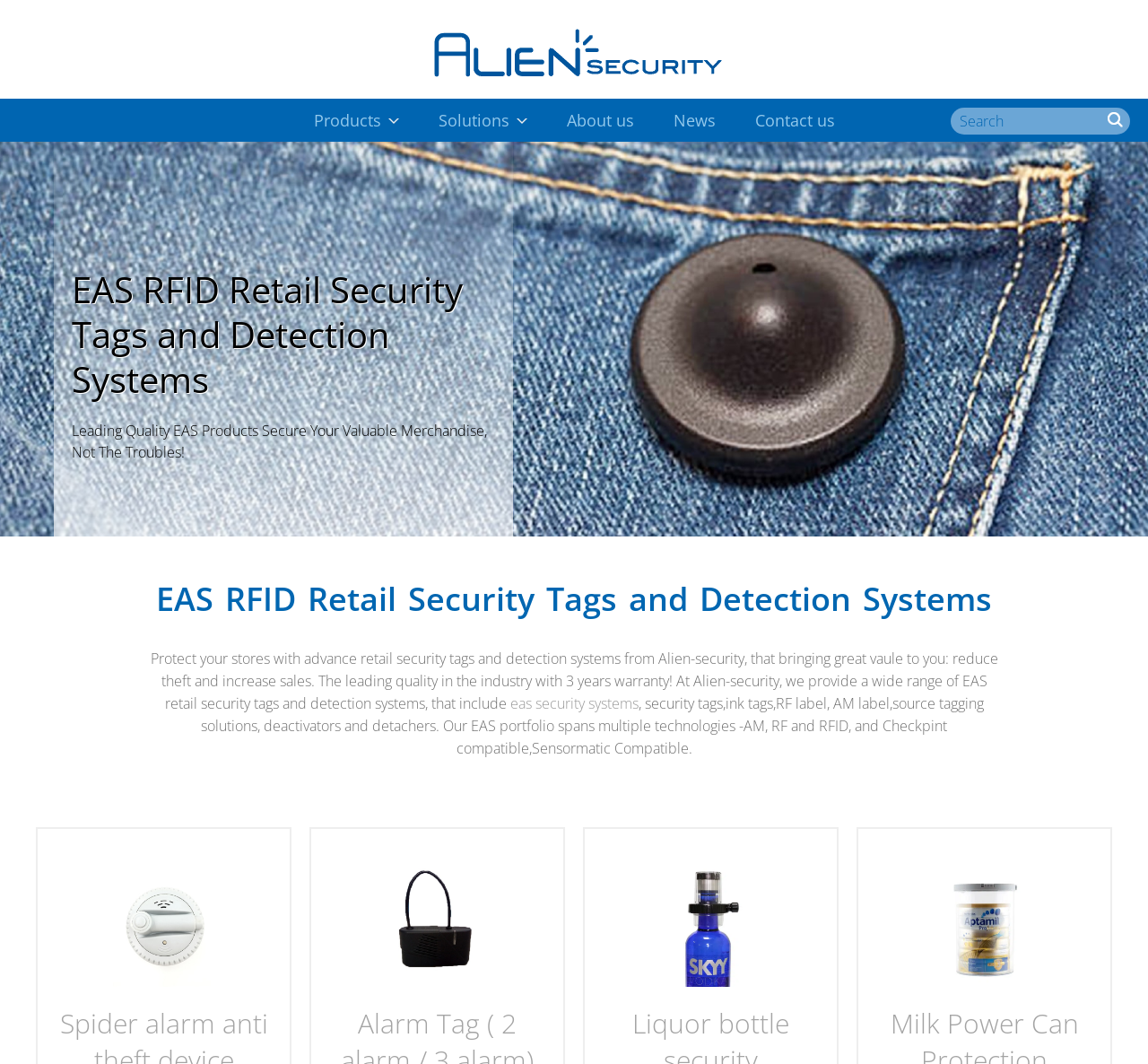Please provide a short answer using a single word or phrase for the question:
What is the main product category?

EAS Retail Security Tags and Detection Systems